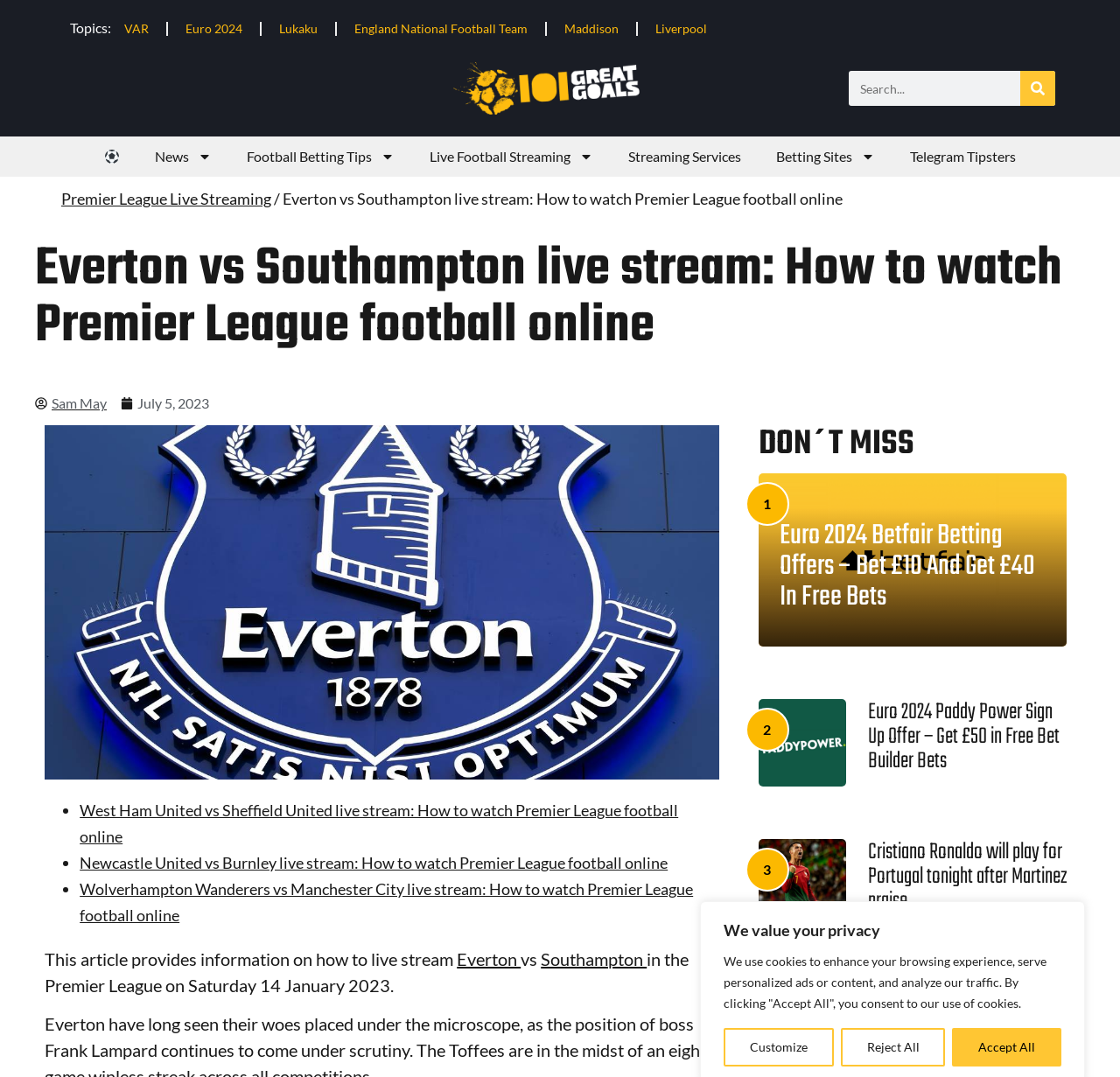What is the name of the author of the article?
Based on the content of the image, thoroughly explain and answer the question.

The name of the author of the article is Sam May, which is indicated by the link 'Sam May' below the heading 'Everton vs Southampton live stream: How to watch Premier League football online'.